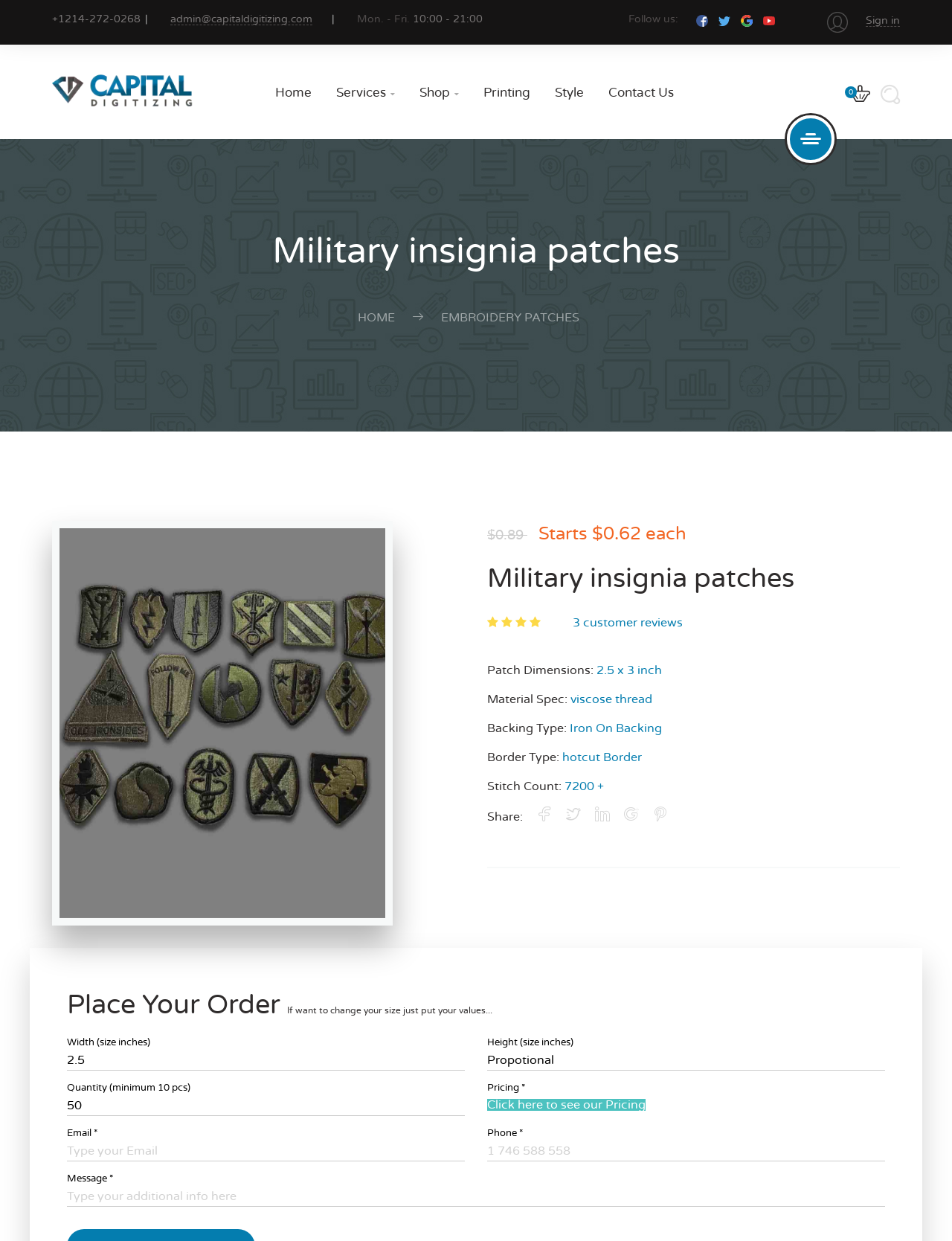Determine the webpage's heading and output its text content.

Military insignia patches